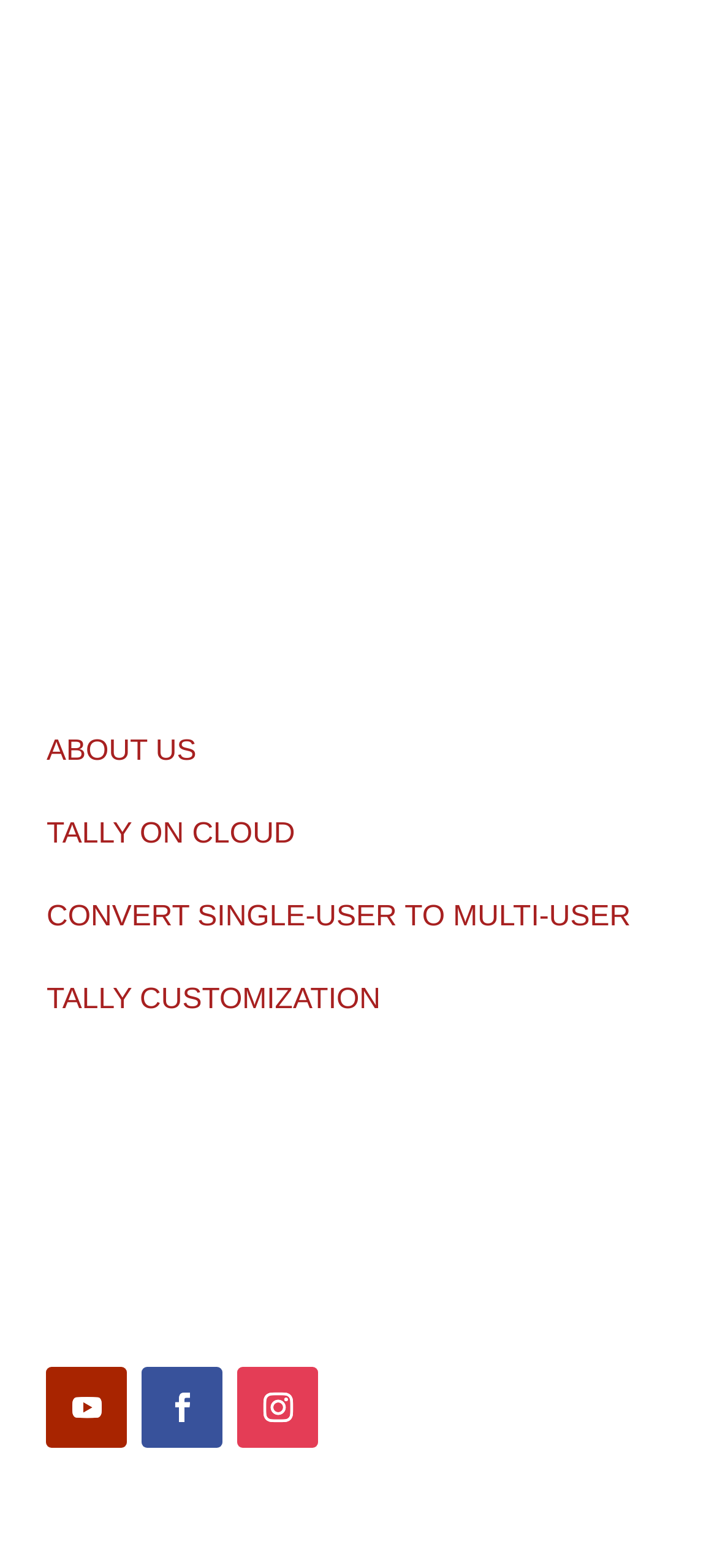Find the bounding box coordinates for the area that should be clicked to accomplish the instruction: "Check working hours".

[0.065, 0.747, 0.763, 0.767]